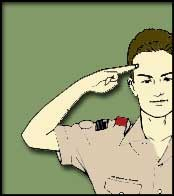What is on the shoulder of the uniform?
Give a single word or phrase as your answer by examining the image.

insignia